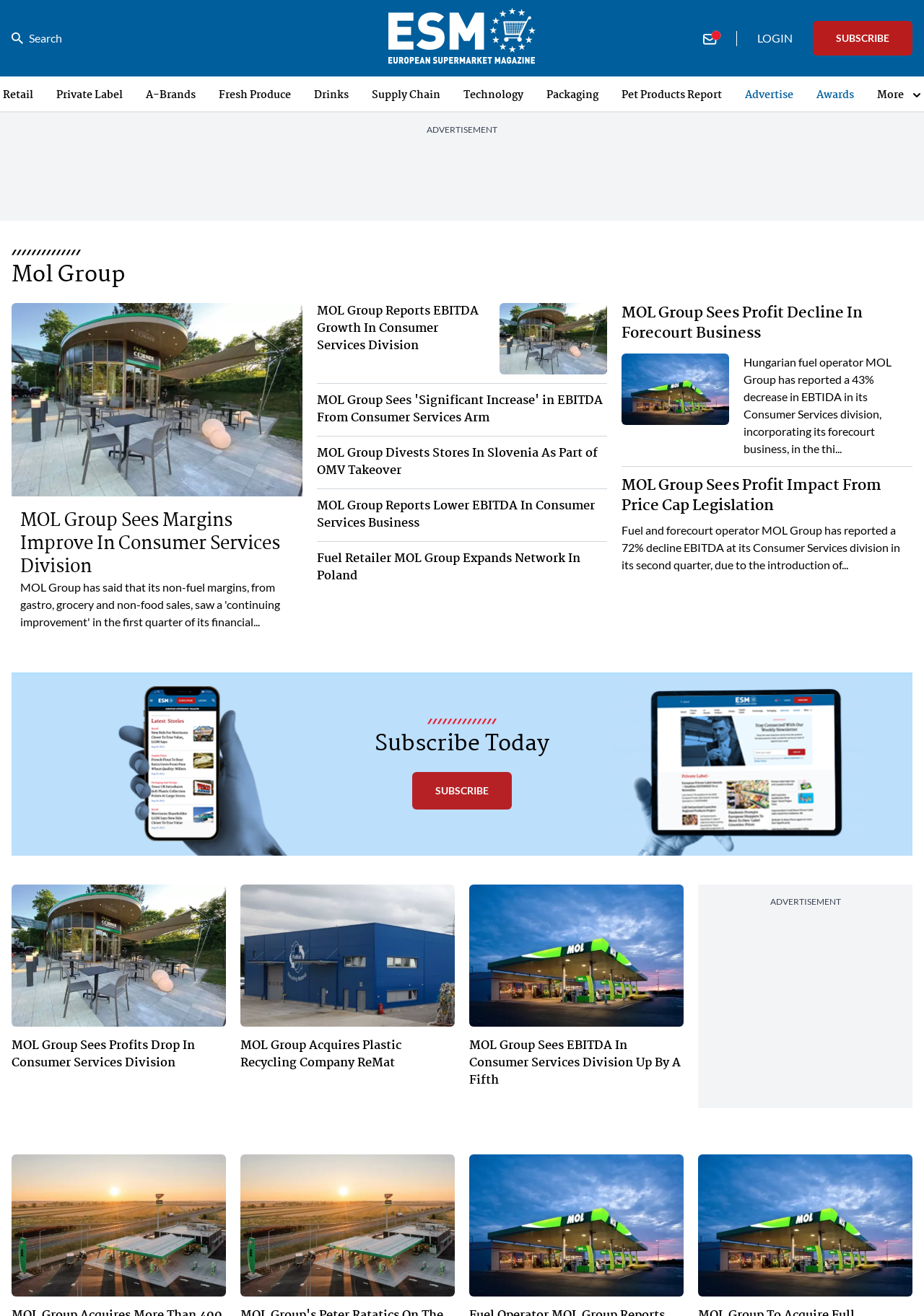Please locate the bounding box coordinates of the region I need to click to follow this instruction: "Search for something".

[0.012, 0.022, 0.067, 0.036]